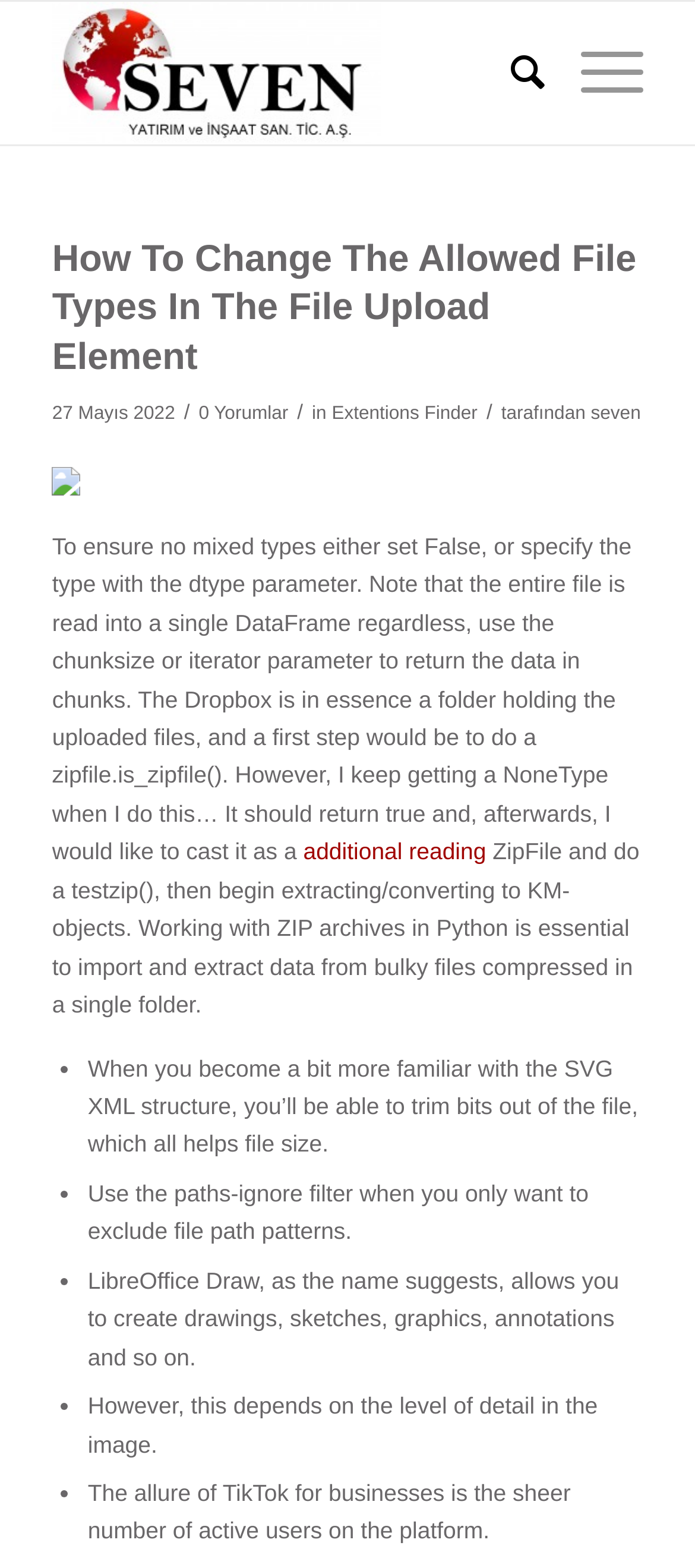What is the date of the article?
Examine the image closely and answer the question with as much detail as possible.

The date of the article is located below the main heading, and it is specified as '27 Mayıs 2022'.